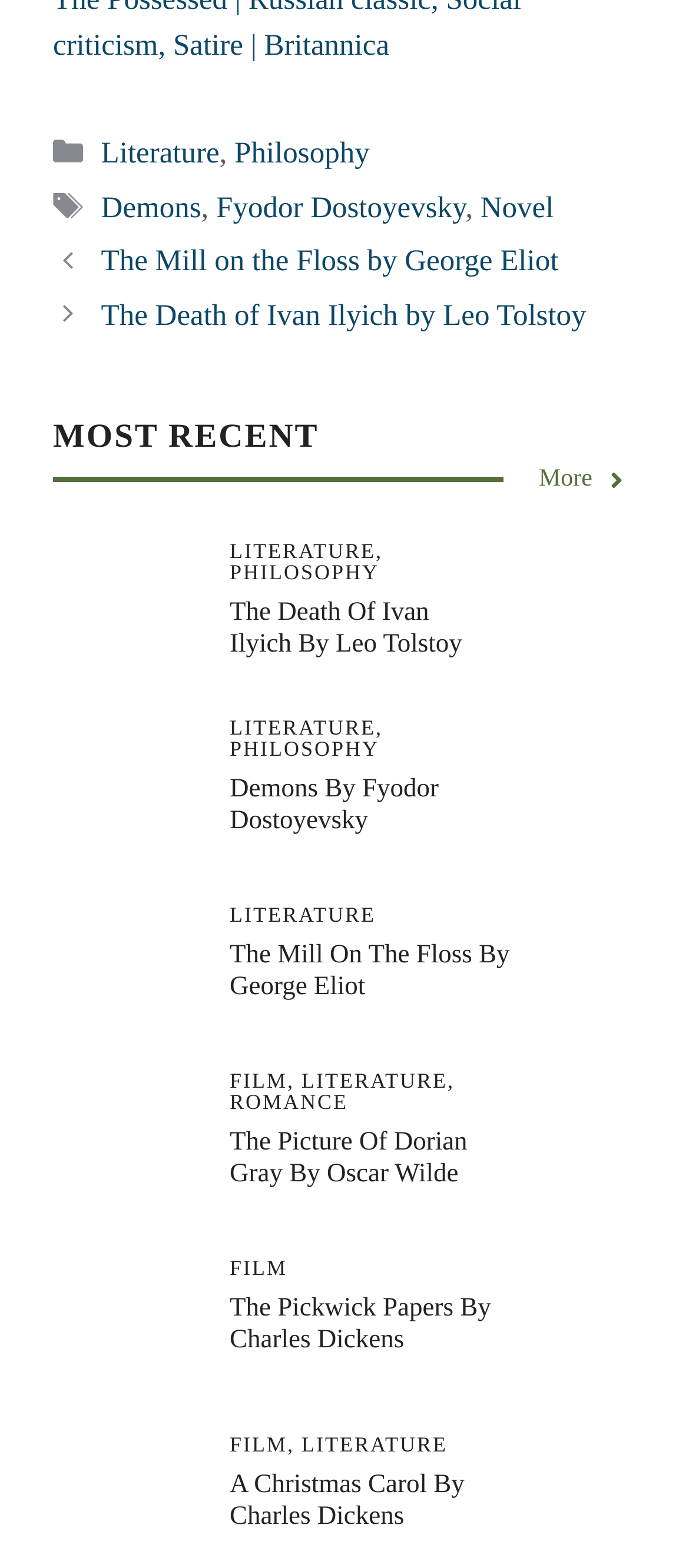Using the format (top-left x, top-left y, bottom-right x, bottom-right y), and given the element description, identify the bounding box coordinates within the screenshot: Demons by Fyodor Dostoyevsky

[0.333, 0.494, 0.637, 0.532]